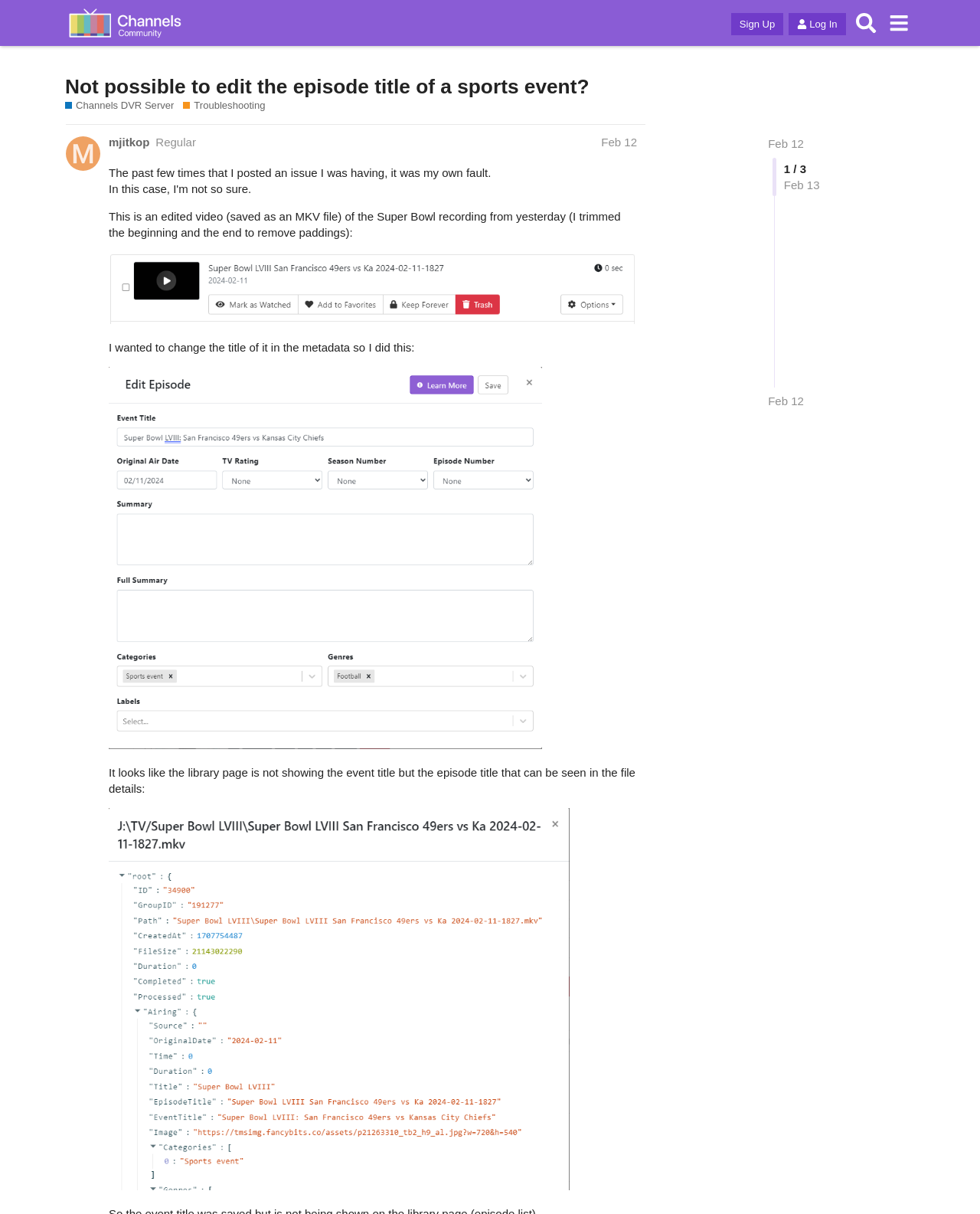Generate the text of the webpage's primary heading.

Not possible to edit the episode title of a sports event?